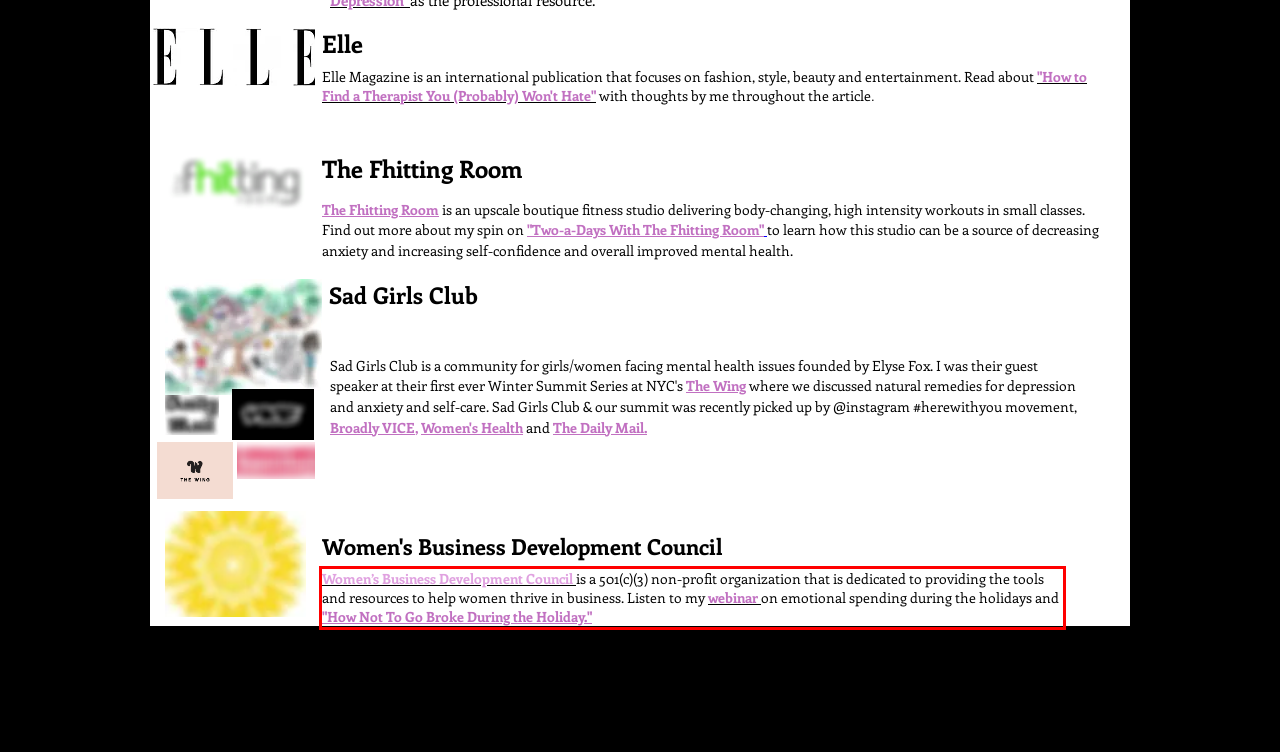With the provided screenshot of a webpage, locate the red bounding box and perform OCR to extract the text content inside it.

Women’s Business Development Council is a 501(c)(3) non-profit organization that is dedicated to providing the tools and resources to help women thrive in business. Listen to my webinar on emotional spending during the holidays and "How Not To Go Broke During the Holiday."